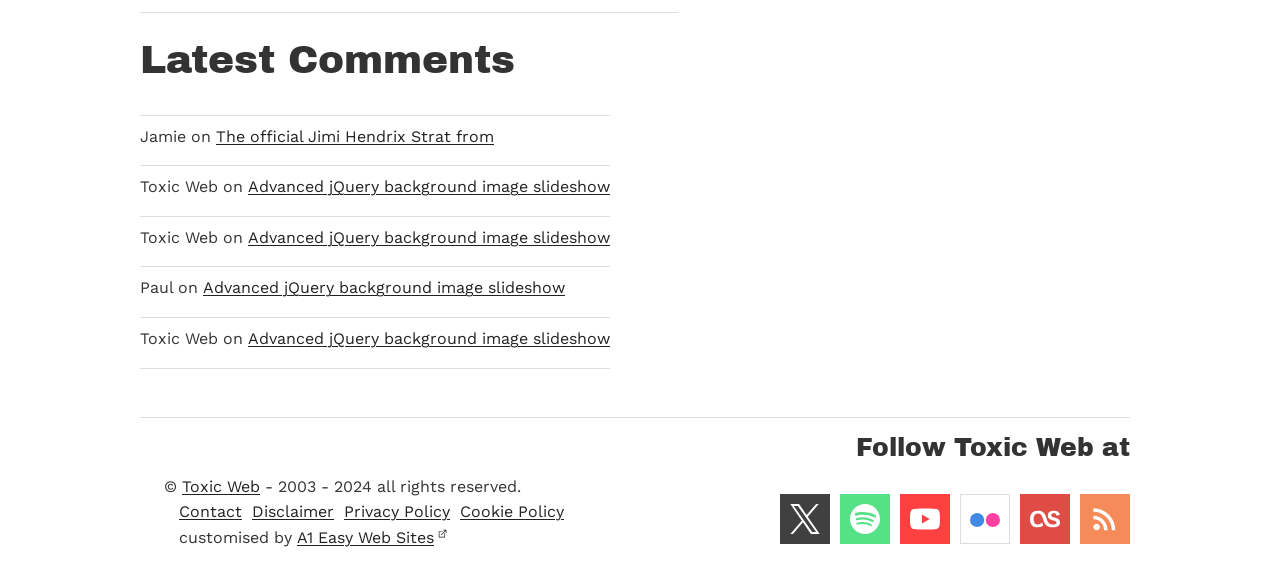What is the copyright information?
Give a detailed and exhaustive answer to the question.

The copyright information is located at [0.128, 0.83, 0.407, 0.863] coordinates, consisting of a StaticText element '©' and a link 'Toxic Web' with a StaticText element '- 2003 - 2024 all rights reserved'.